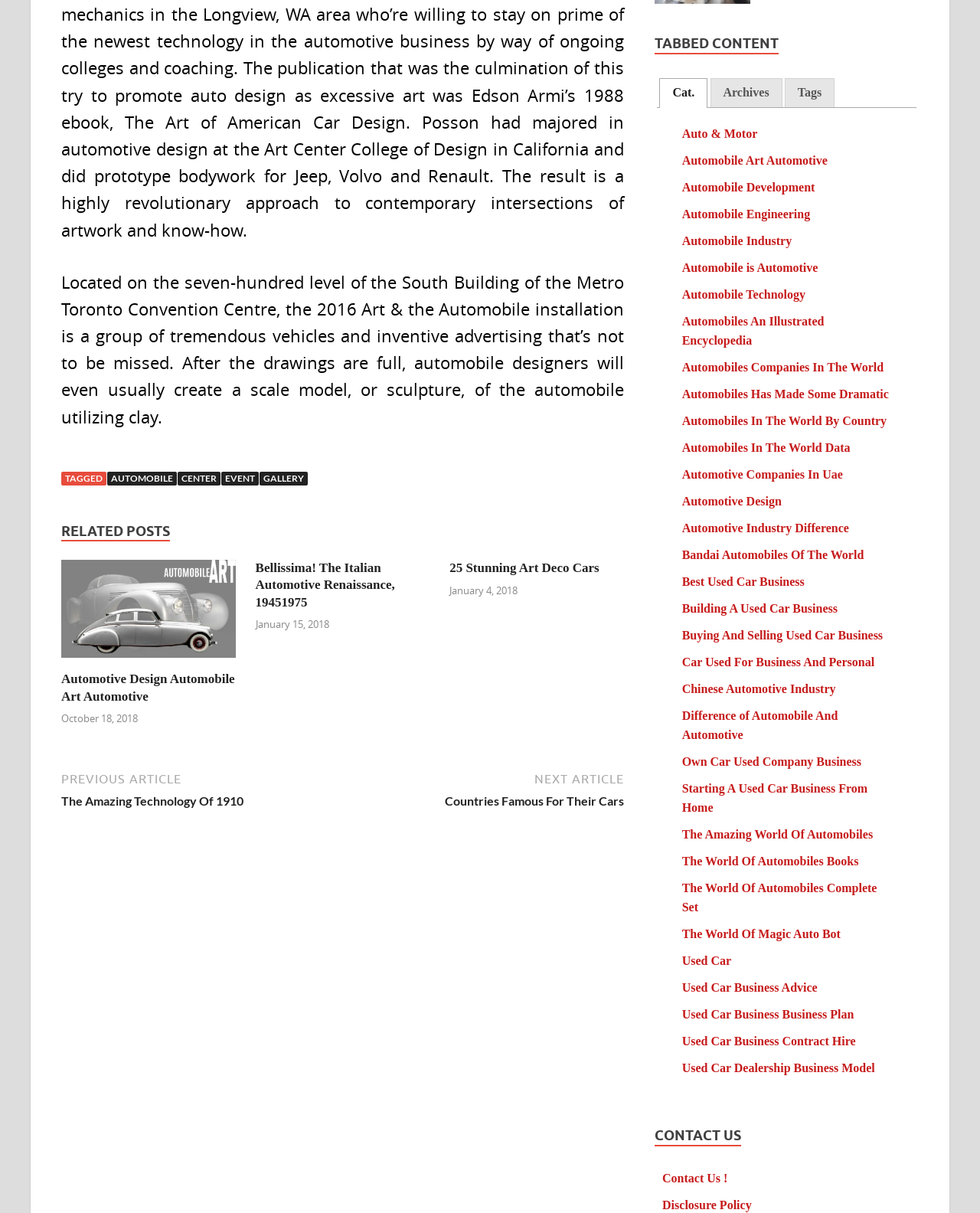Use a single word or phrase to answer the question: What is the category of the post 'Automotive Design Automobile Art Automotive'?

Auto & Motor